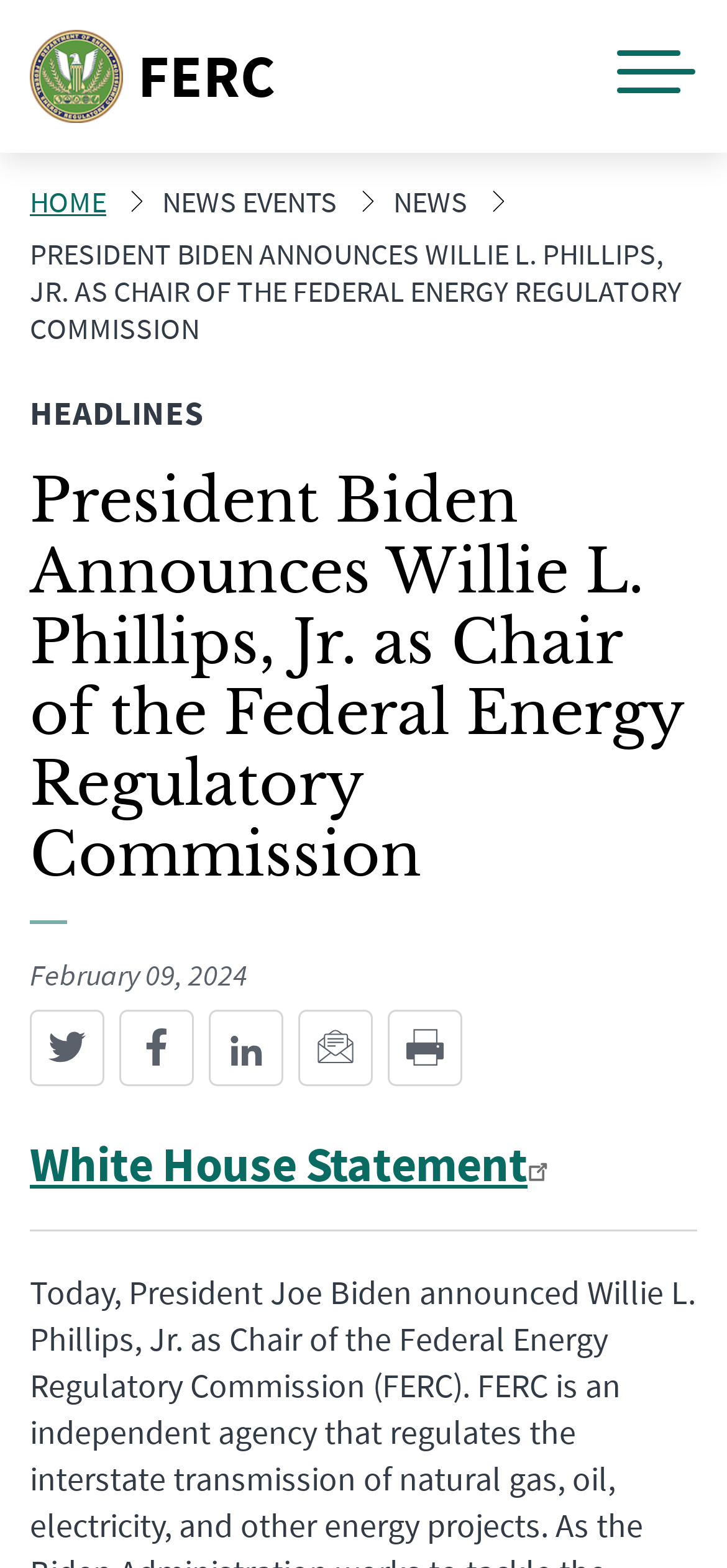Identify the bounding box coordinates necessary to click and complete the given instruction: "Read the White House Statement".

[0.041, 0.723, 0.775, 0.762]